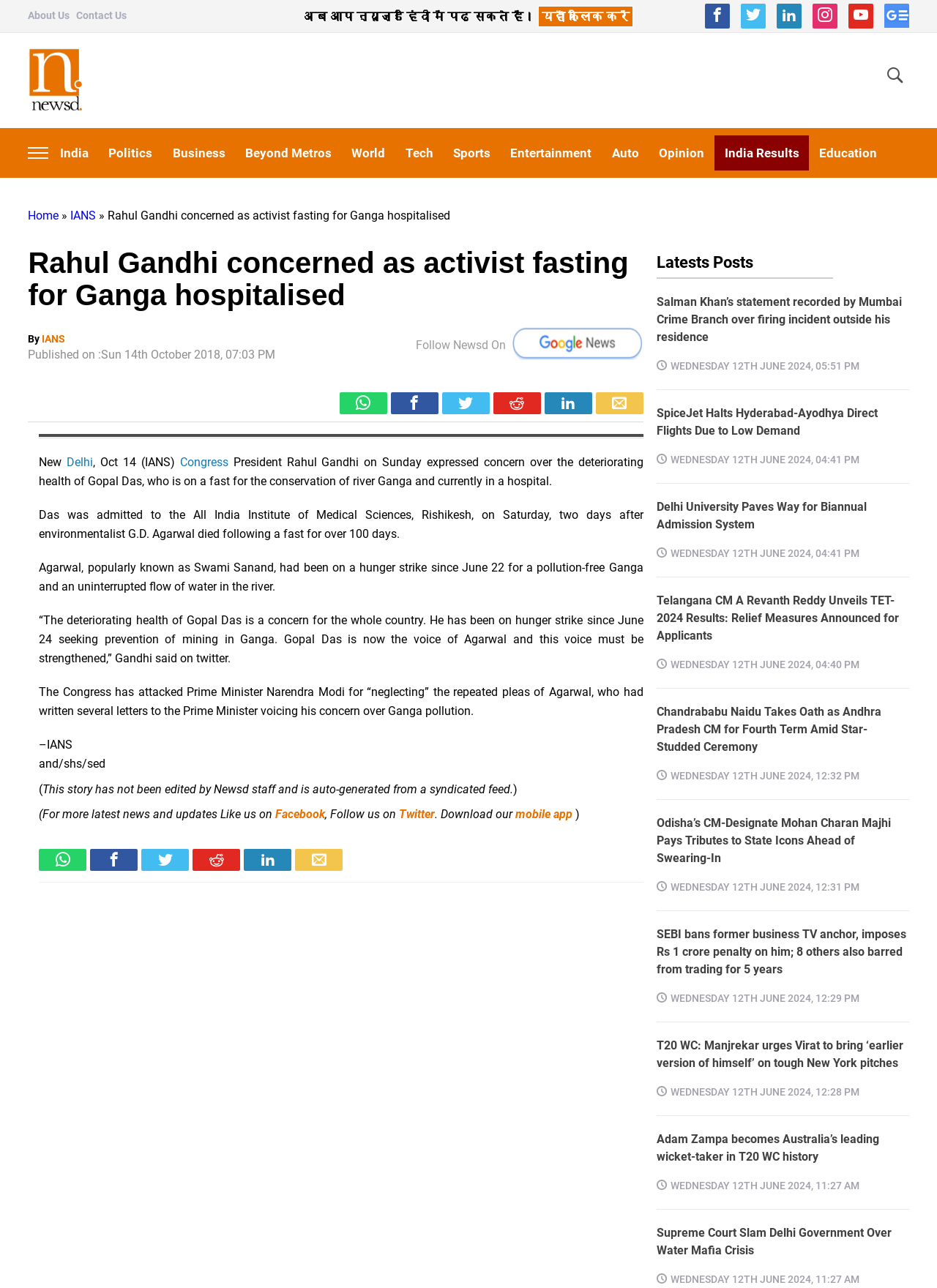Analyze the image and give a detailed response to the question:
Where is Gopal Das currently hospitalized?

According to the article, Gopal Das was admitted to the All India Institute of Medical Sciences, Rishikesh, on Saturday, two days after environmentalist G.D. Agarwal died following a fast for over 100 days.